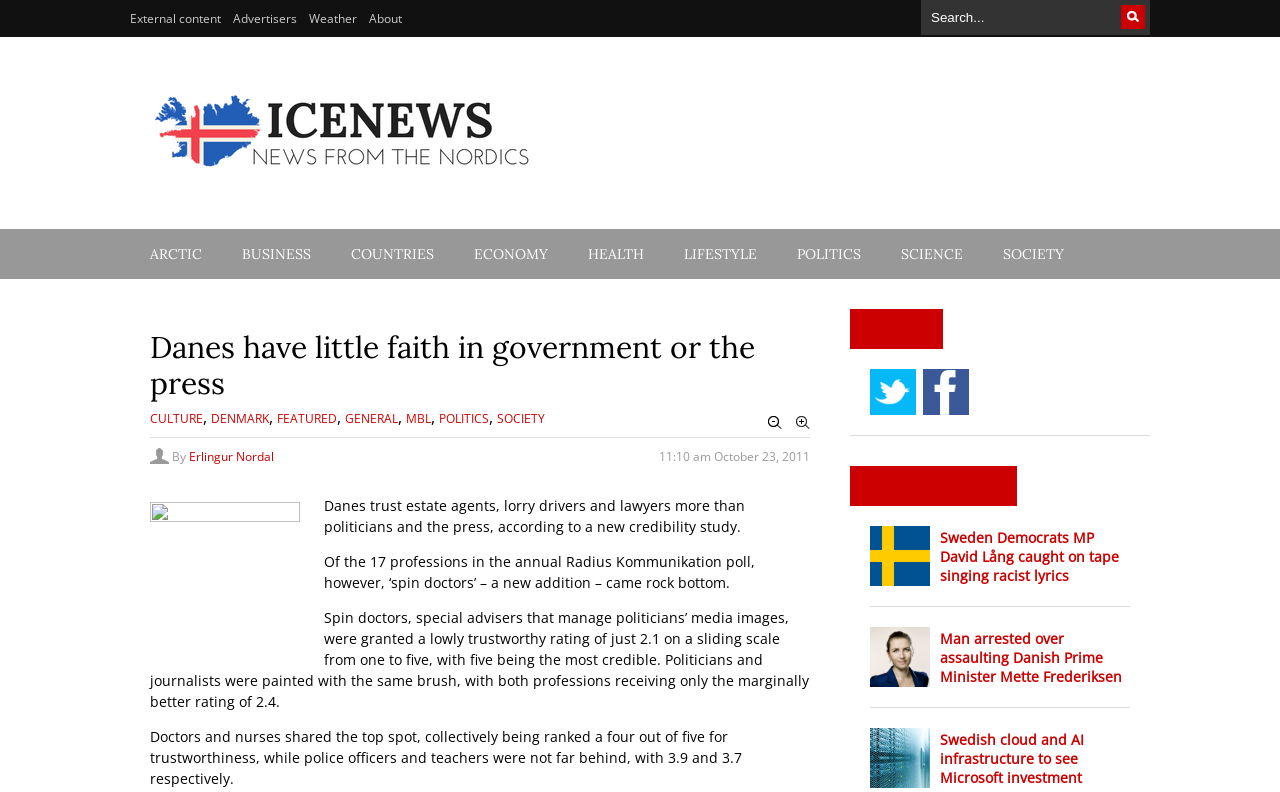Provide the bounding box coordinates of the HTML element this sentence describes: "Science". The bounding box coordinates consist of four float numbers between 0 and 1, i.e., [left, top, right, bottom].

[0.688, 0.289, 0.768, 0.352]